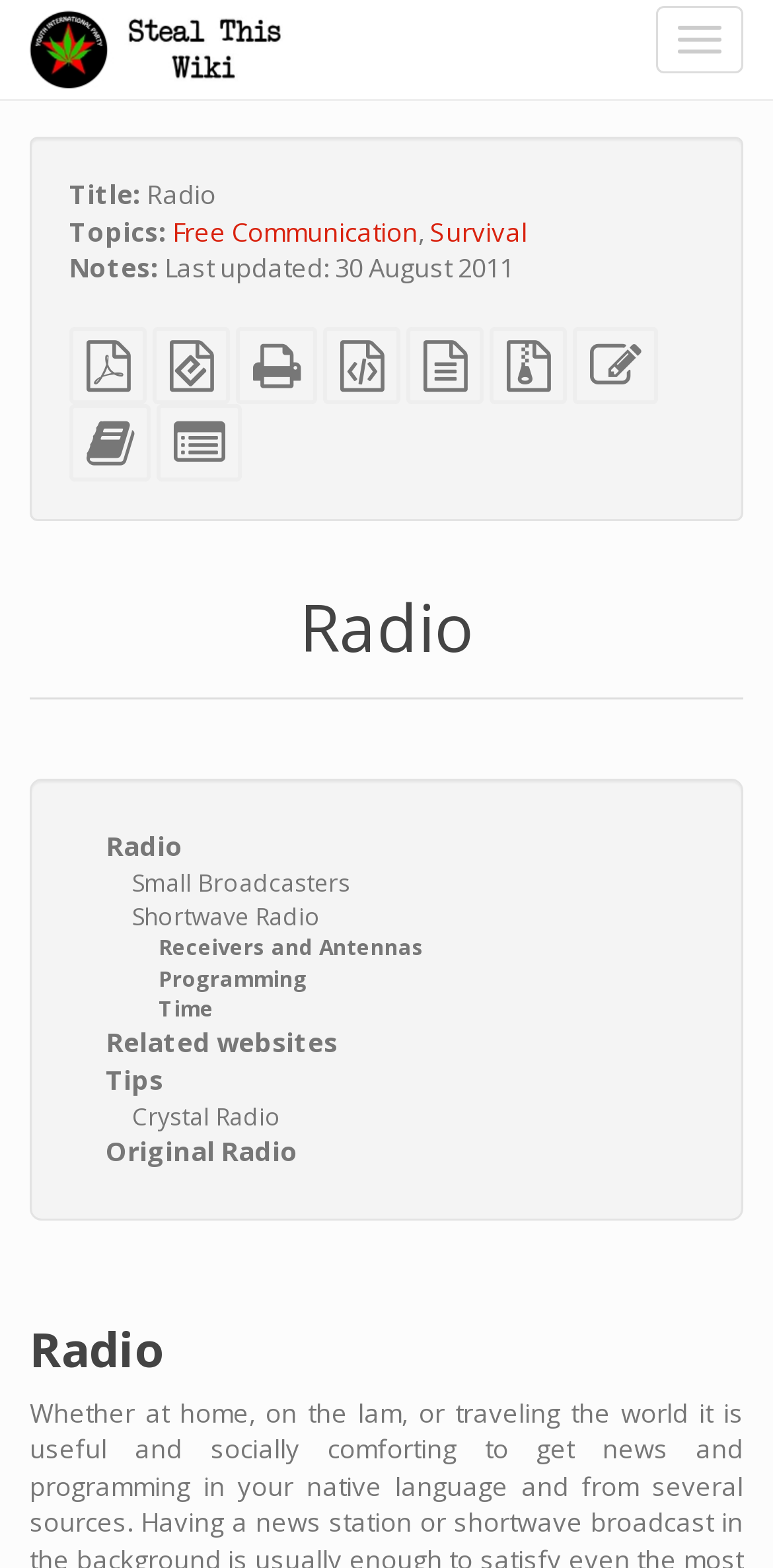Locate the bounding box coordinates of the element that should be clicked to fulfill the instruction: "Visit Steal This Wiki".

[0.0, 0.018, 0.41, 0.041]